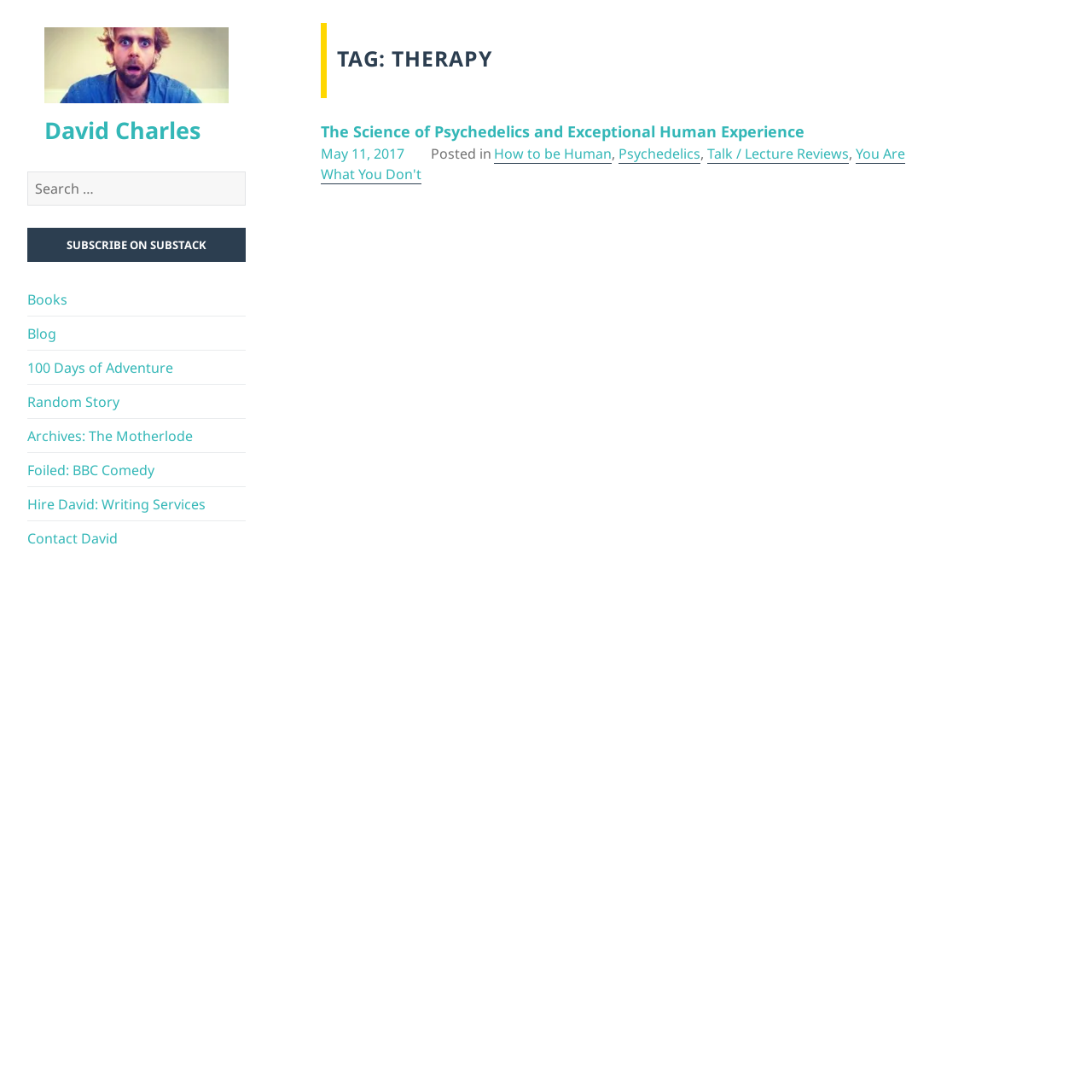Use a single word or phrase to answer the question: 
What is the date of the article?

May 11, 2017